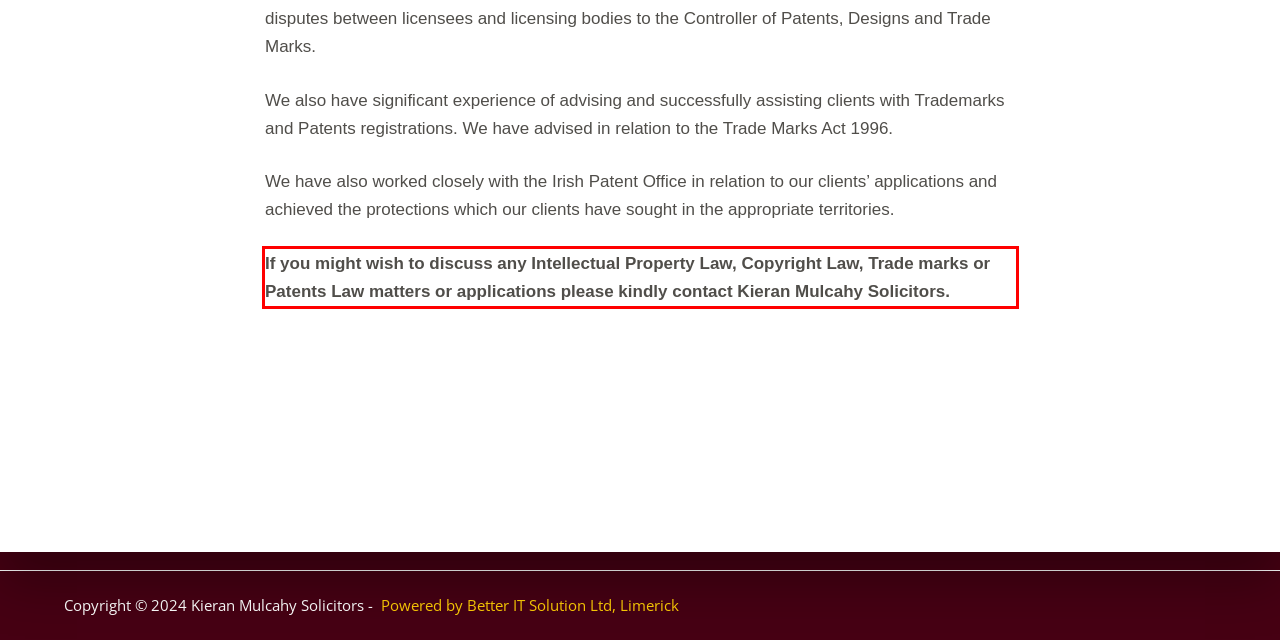Given a screenshot of a webpage with a red bounding box, extract the text content from the UI element inside the red bounding box.

If you might wish to discuss any Intellectual Property Law, Copyright Law, Trade marks or Patents Law matters or applications please kindly contact Kieran Mulcahy Solicitors.